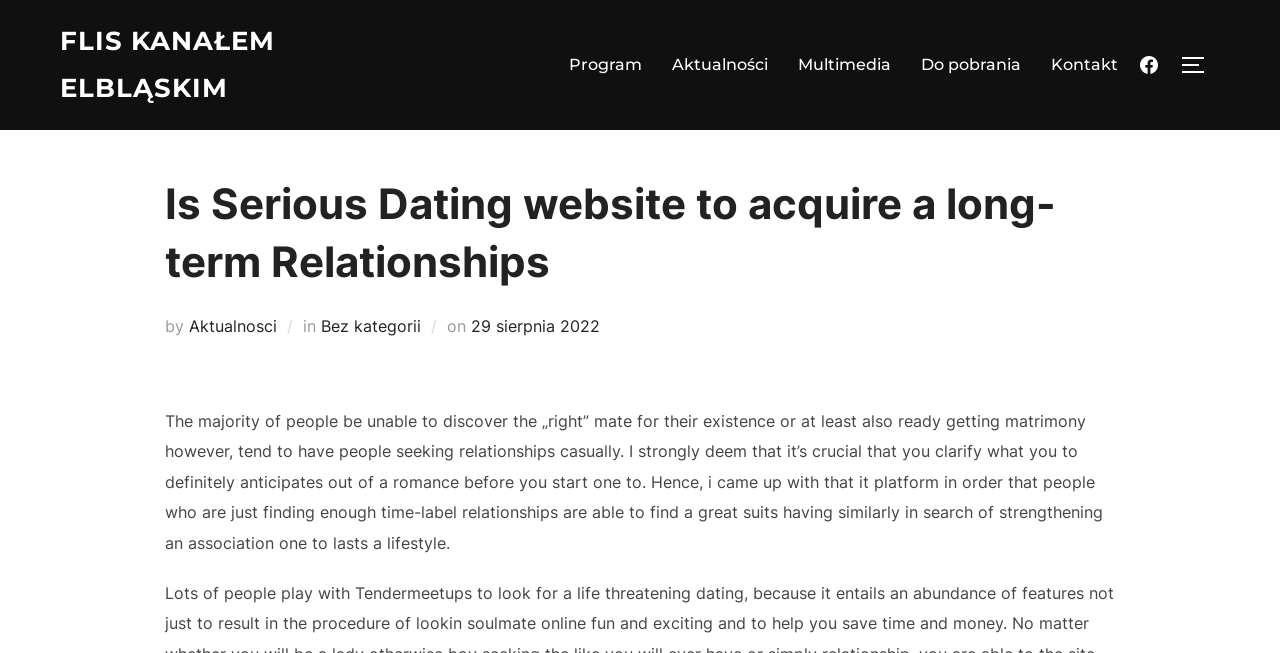Based on what you see in the screenshot, provide a thorough answer to this question: What is the purpose of the website?

The purpose of the website can be inferred from the main content section of the webpage, where it is written that the website is for people who are seeking long-term relationships and want to clarify what they expect from a romance before starting one.